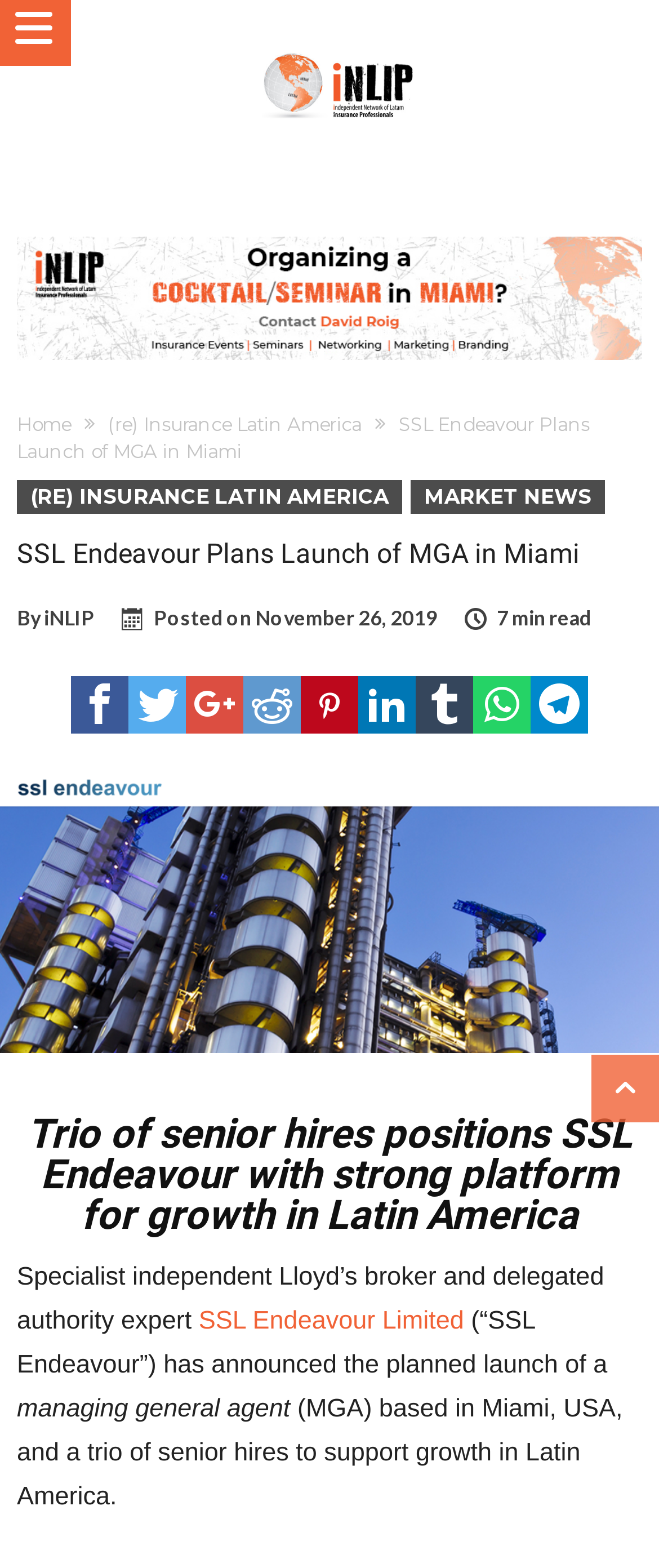What is the estimated reading time of the article?
Please answer the question with as much detail as possible using the screenshot.

I found the answer by looking at the text content of the webpage, specifically the sentence that says '7 min read'.